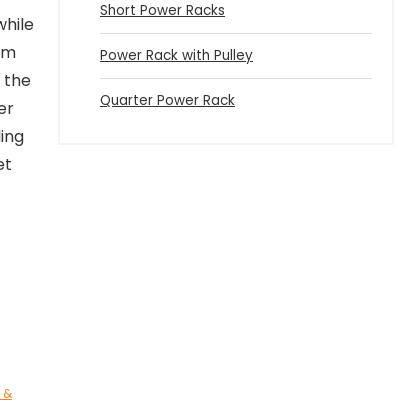What exercises can be performed with this equipment?
Please answer the question with a detailed and comprehensive explanation.

According to the caption, the Mirafit Jammer Arms allow users to perform a variety of exercises, including overhead presses, dips, and tricep extensions, which can be tailored to individual fitness needs.